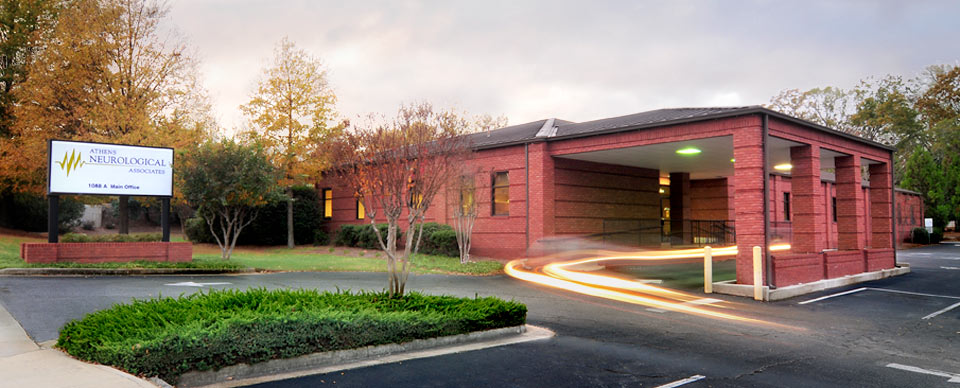Describe all the elements and aspects of the image comprehensively.

The image depicts the exterior of Athens Neurological Associates, a medical facility specializing in neurological care. The building is characterized by its solid red brick construction and a prominent sign displaying the name "Athens Neurological Associates" alongside a graphic symbol. Surrounding the facility are mature trees showcasing autumn foliage, indicative of the season. A well-maintained lawn features vibrant green grass in the foreground, blending seamlessly with the paved parking area that is nearly empty. Notably, a blurred motion effect suggests a vehicle is either entering or exiting the facility, emphasizing activity and accessibility. The overall scene reflects a welcoming and professional atmosphere, suited for a comprehensive family practice in neurology.